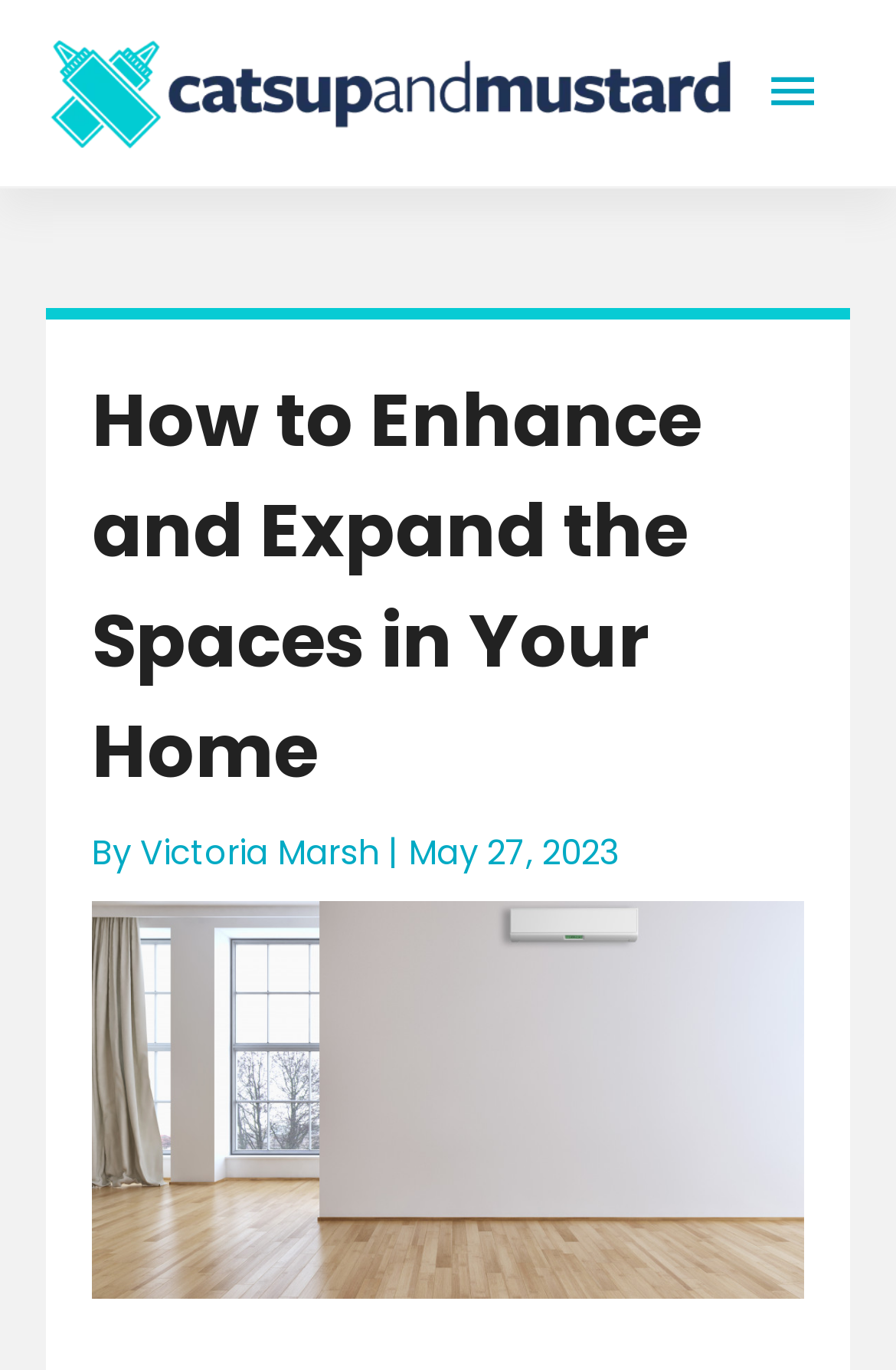What is the image below the header section?
Refer to the screenshot and answer in one word or phrase.

Empty House